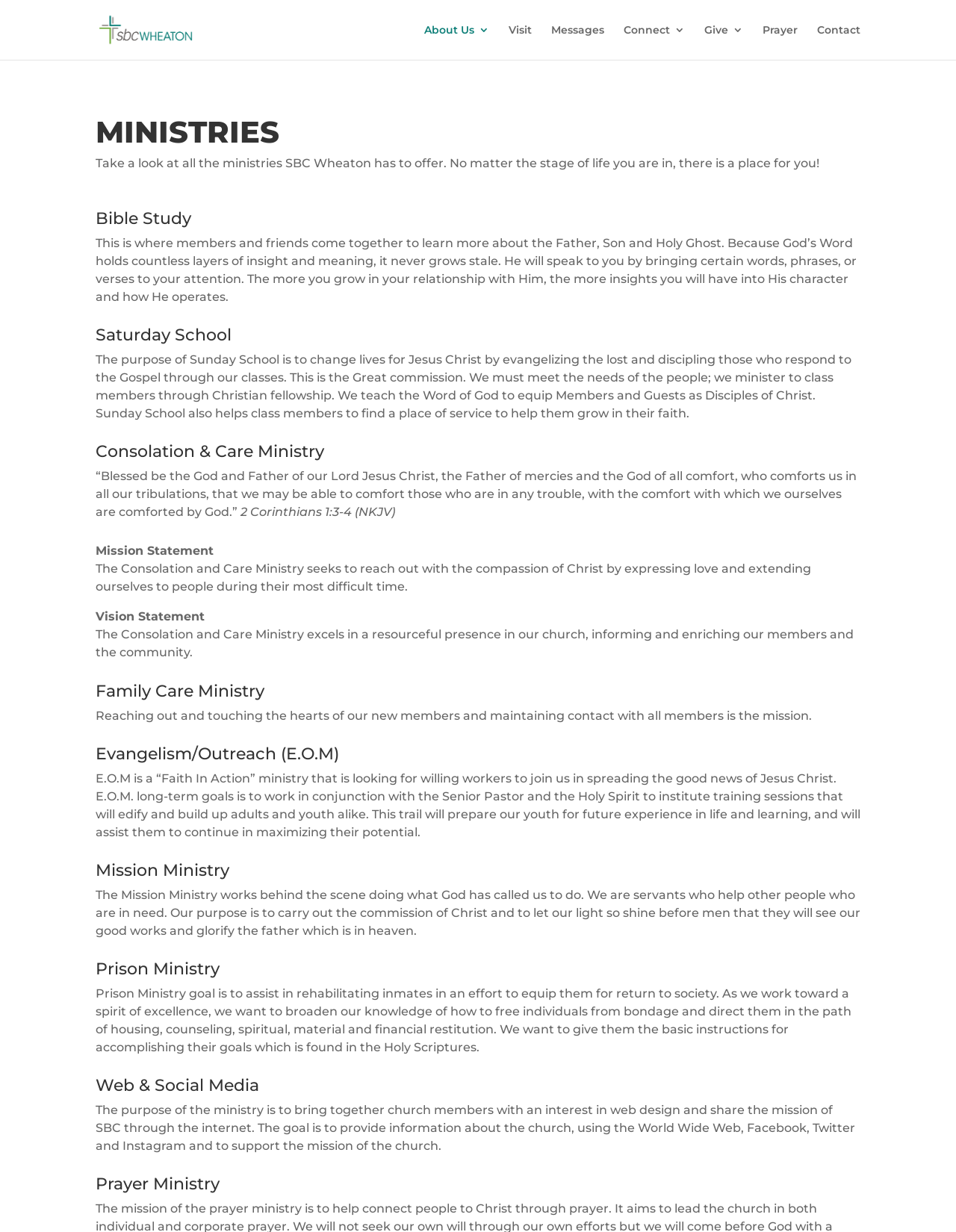Please give the bounding box coordinates of the area that should be clicked to fulfill the following instruction: "Click on the 'Kirby CMS' link". The coordinates should be in the format of four float numbers from 0 to 1, i.e., [left, top, right, bottom].

None